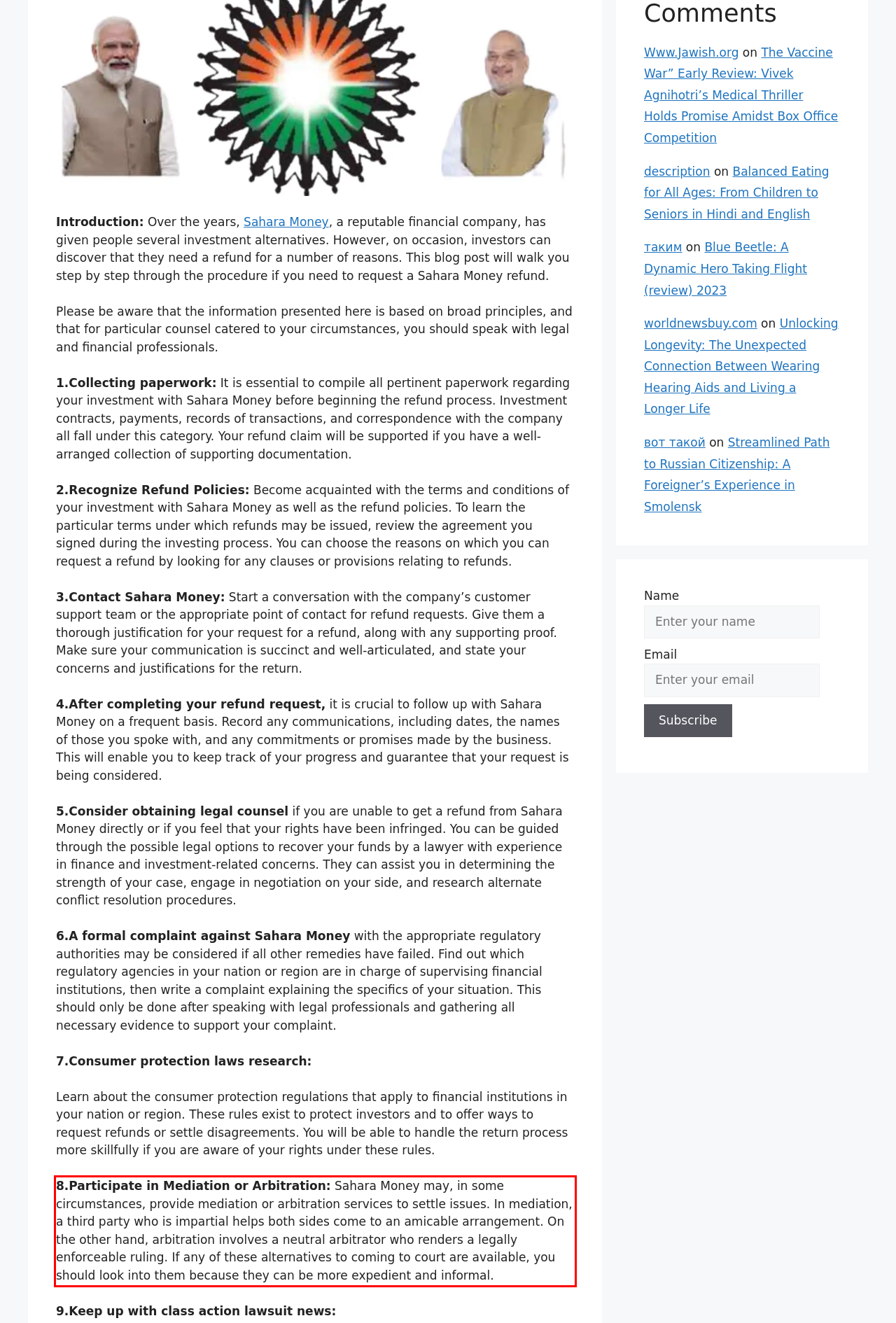Please perform OCR on the text within the red rectangle in the webpage screenshot and return the text content.

8.Participate in Mediation or Arbitration: Sahara Money may, in some circumstances, provide mediation or arbitration services to settle issues. In mediation, a third party who is impartial helps both sides come to an amicable arrangement. On the other hand, arbitration involves a neutral arbitrator who renders a legally enforceable ruling. If any of these alternatives to coming to court are available, you should look into them because they can be more expedient and informal.